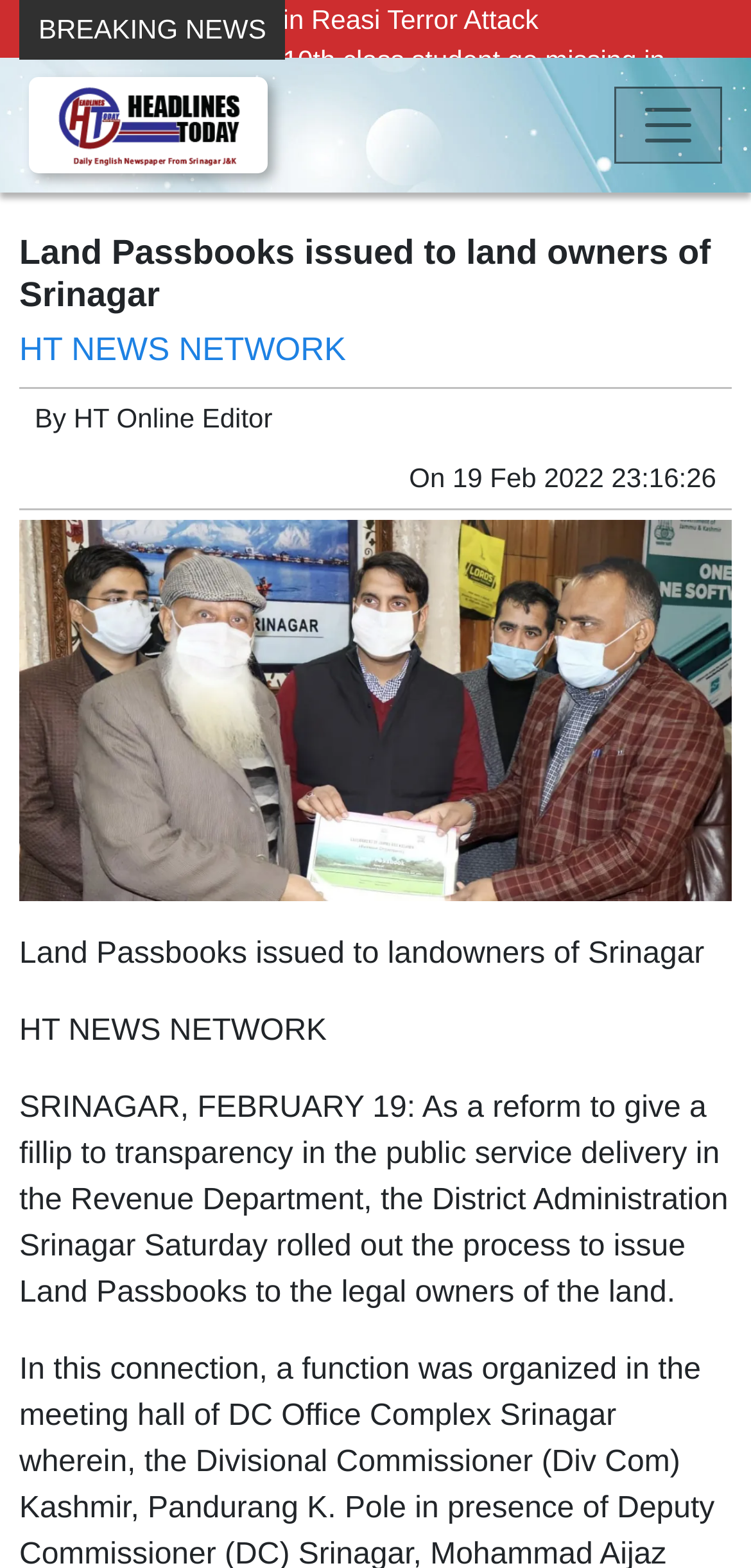Please find the bounding box coordinates of the element's region to be clicked to carry out this instruction: "visit the Infiniti website".

None